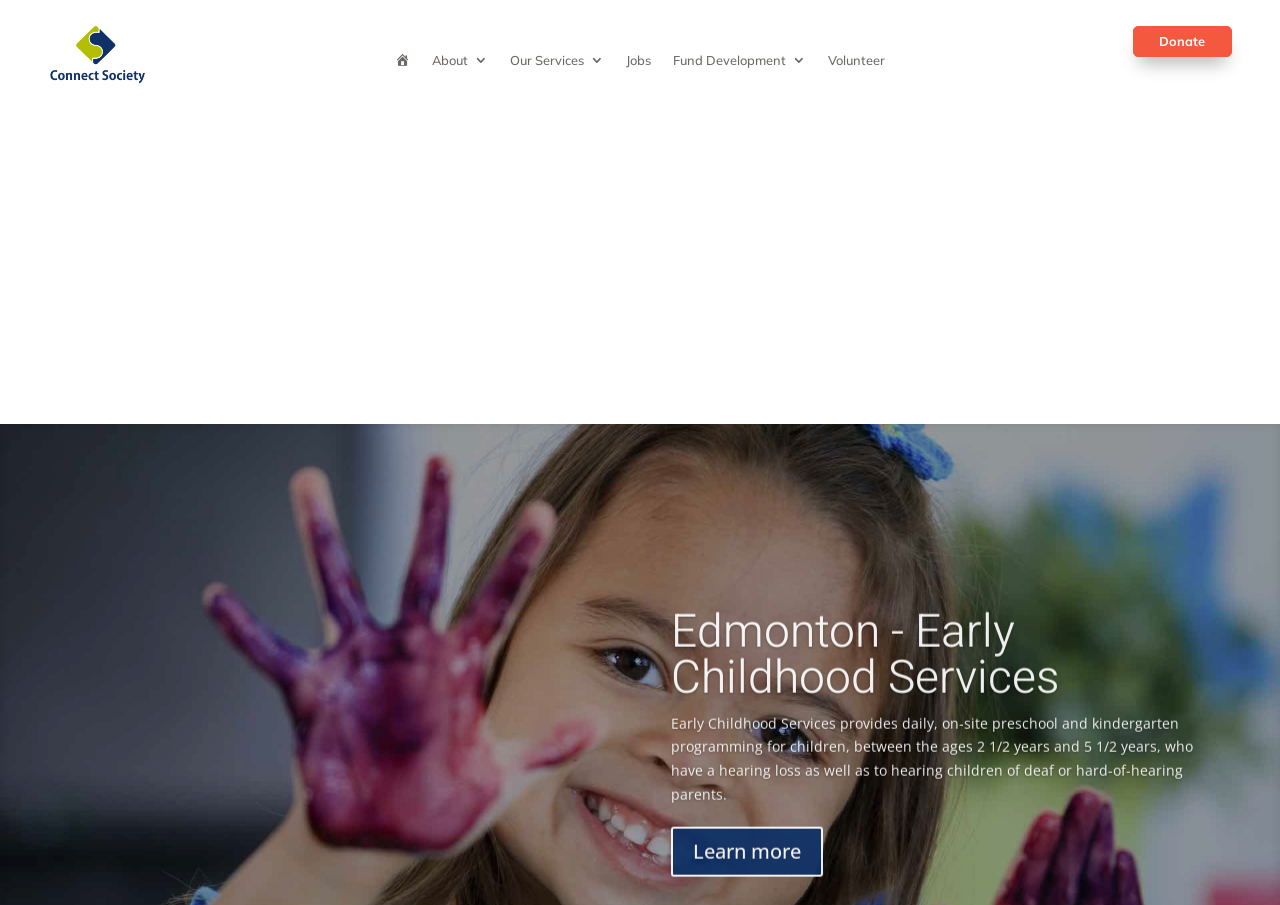Find the UI element described as: "Nomenclature You Like" and predict its bounding box coordinates. Ensure the coordinates are four float numbers between 0 and 1, [left, top, right, bottom].

None